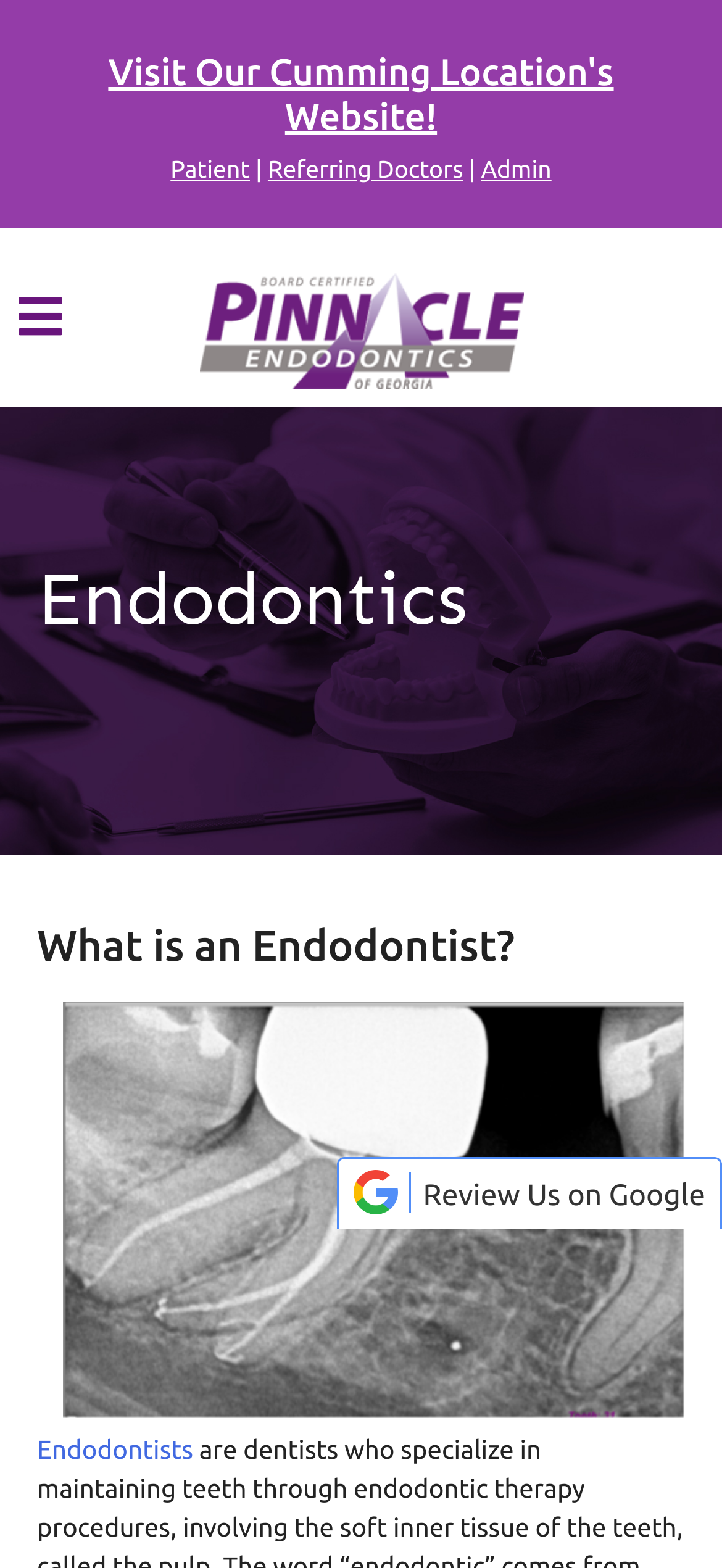Locate the bounding box of the UI element based on this description: "Visit Our Cumming Location's Website!". Provide four float numbers between 0 and 1 as [left, top, right, bottom].

[0.15, 0.032, 0.85, 0.087]